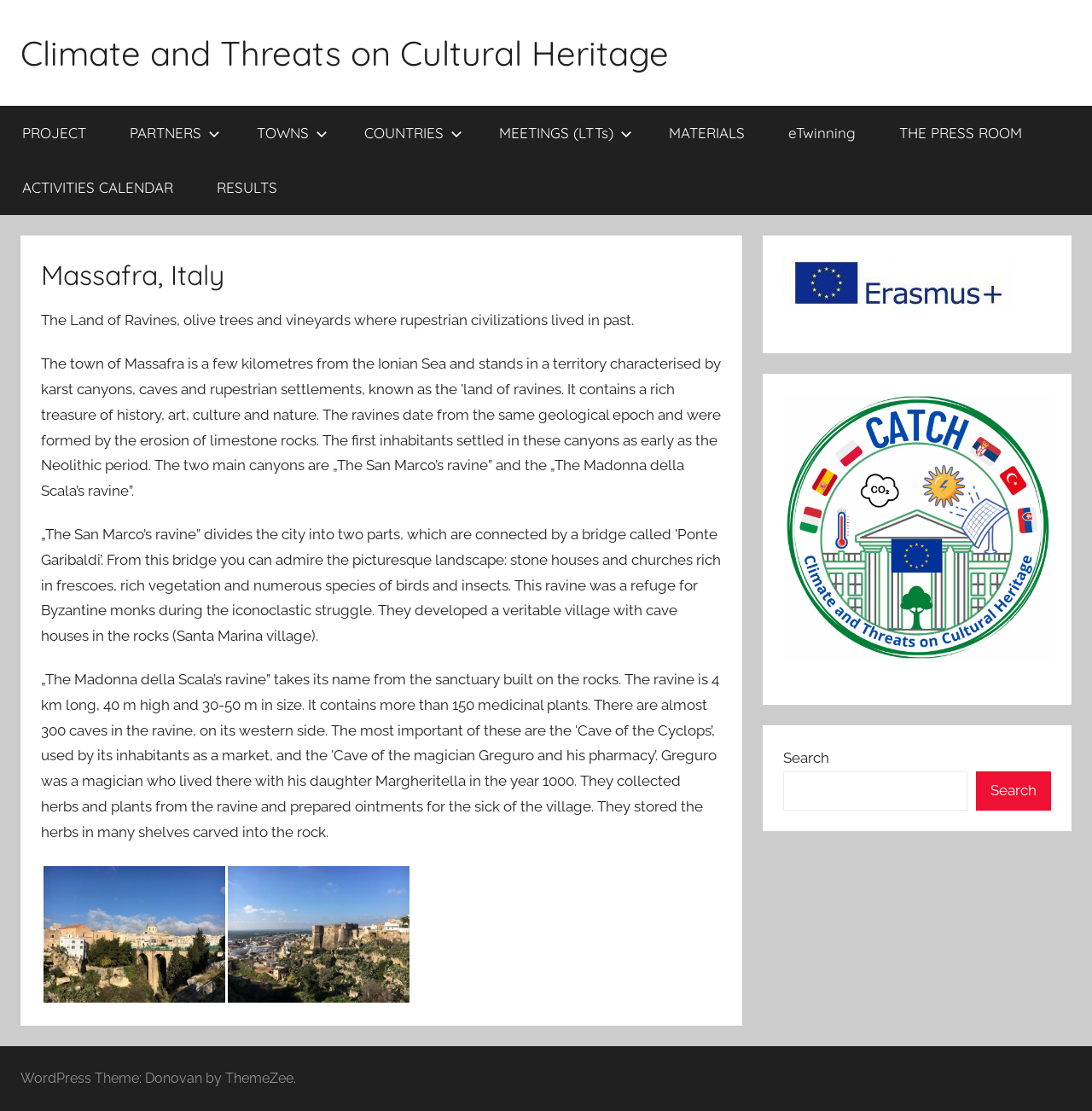By analyzing the image, answer the following question with a detailed response: How many navigation links are there?

I counted the number of links under the 'Menu główne' navigation element, which are 'PROJECT', 'PARTNERS', 'TOWNS', 'COUNTRIES', 'MEETINGS (LTTs)', 'MATERIALS', 'eTwinning', 'THE PRESS ROOM', 'ACTIVITIES CALENDAR', and 'RESULTS'.